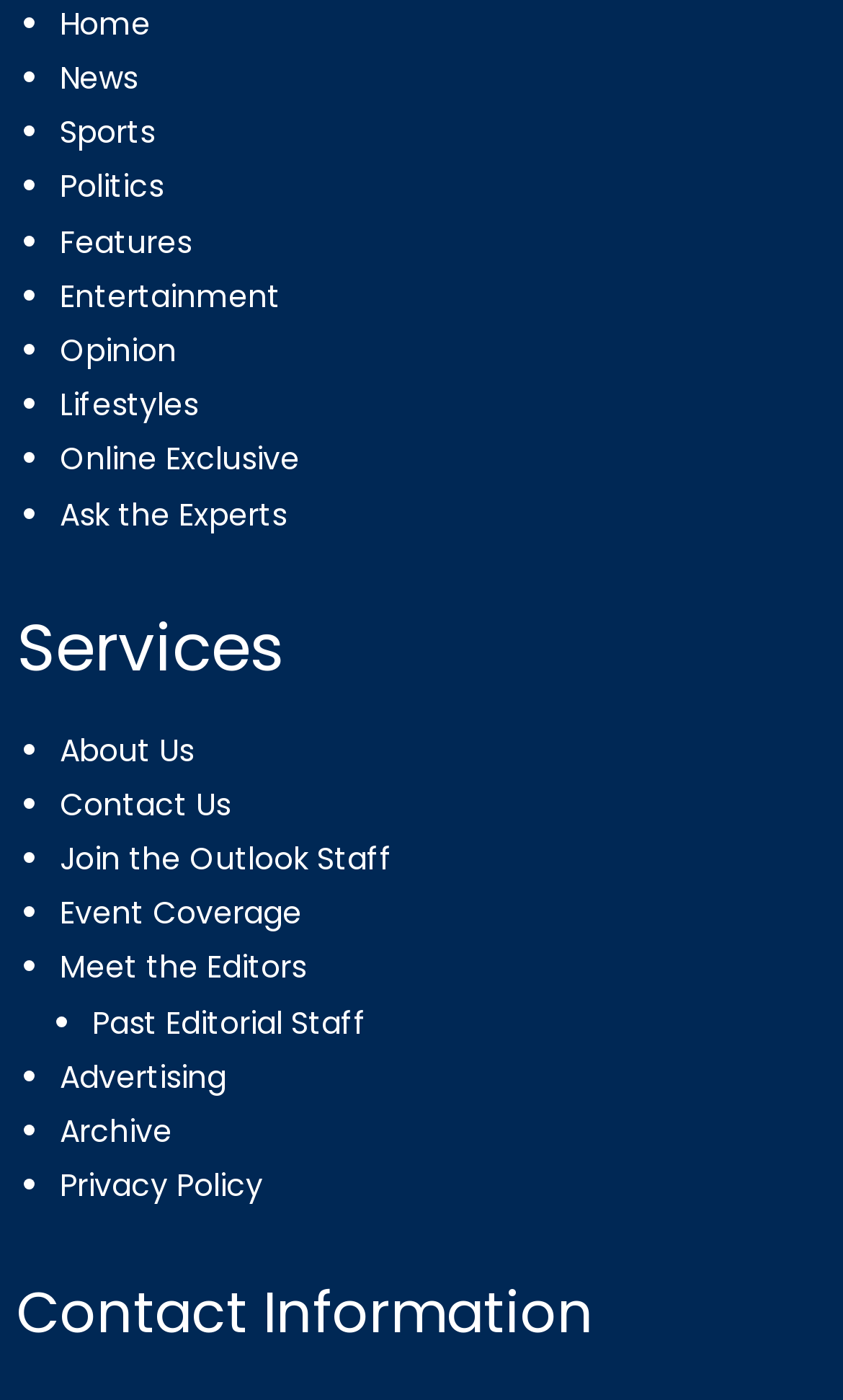Find the bounding box coordinates of the clickable area required to complete the following action: "view archive".

[0.071, 0.793, 0.205, 0.823]